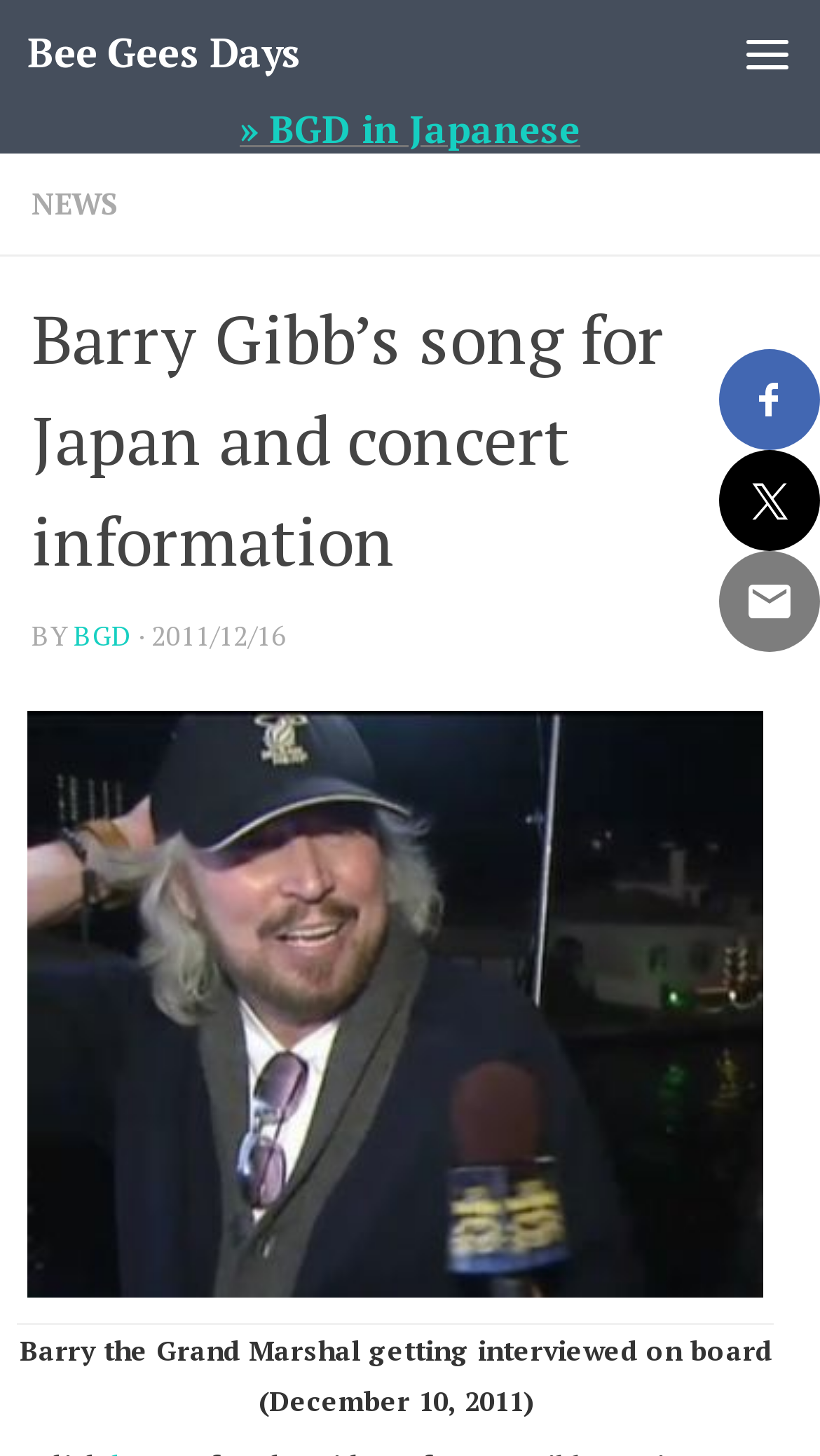What is the name of the boat?
Using the visual information, reply with a single word or short phrase.

Grand Marshal